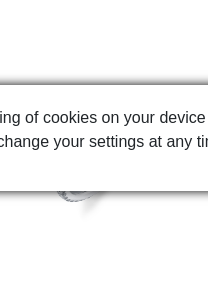Carefully examine the image and provide an in-depth answer to the question: What does the website prioritize regarding data collection?

The website prioritizes user transparency and consent by providing a clear notification about its data collection practices, ensuring that users are informed and have control over their data.